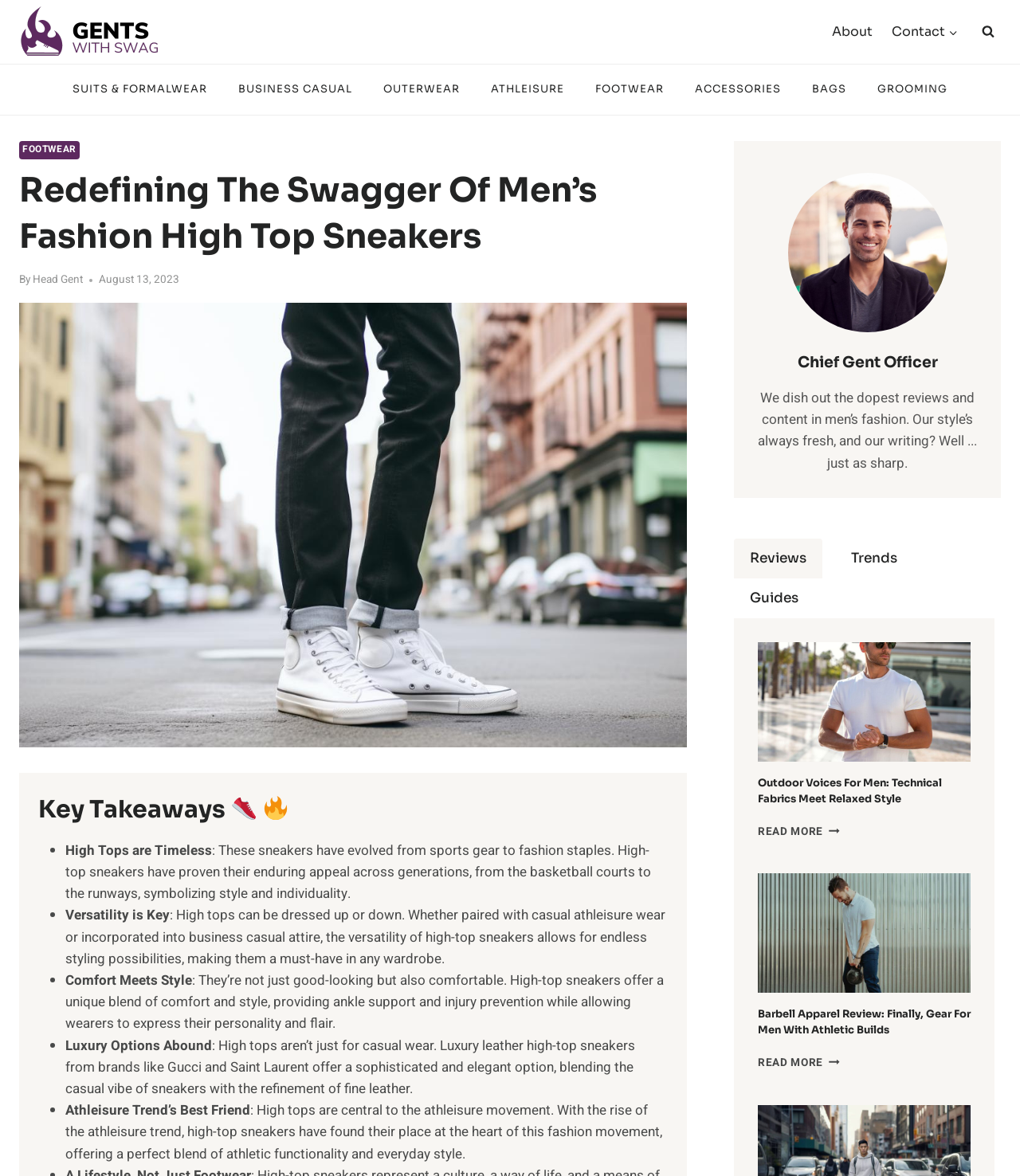What is the topic of the main article on this webpage?
Look at the image and answer the question with a single word or phrase.

High top sneakers